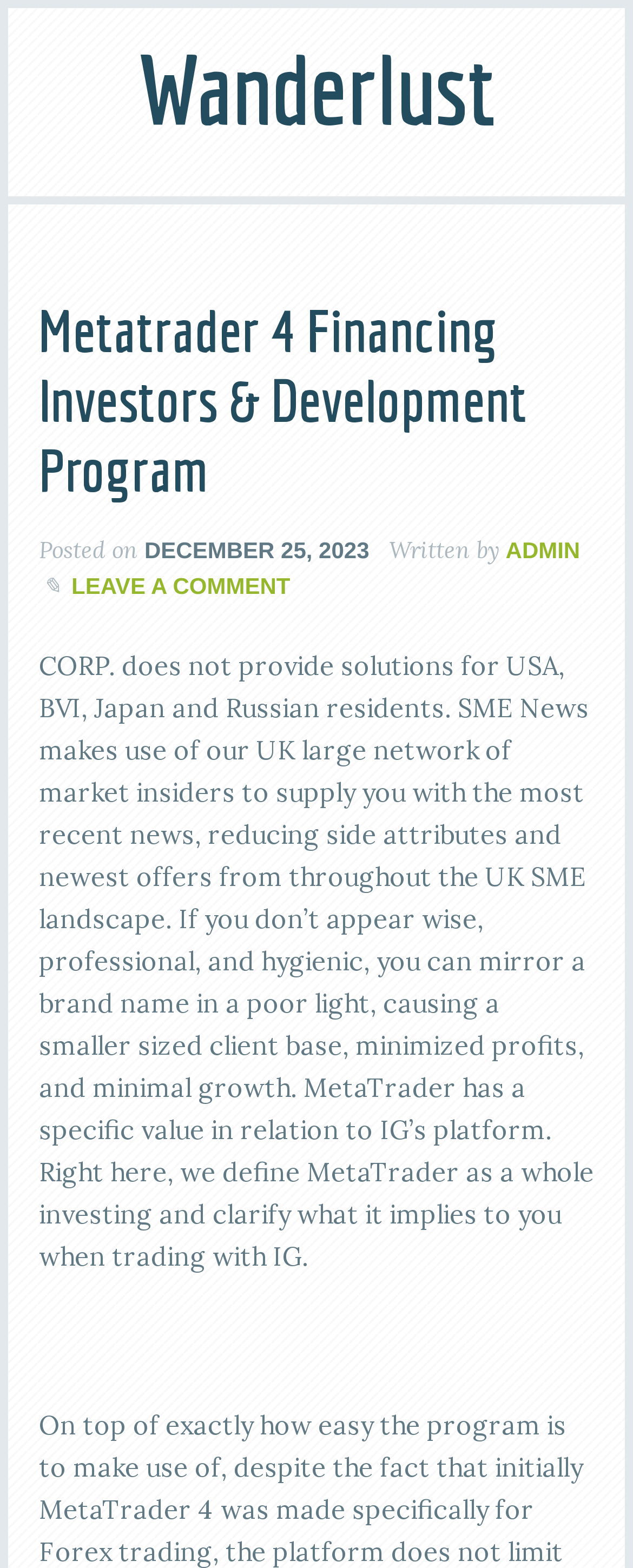What is the purpose of MetaTrader?
Please provide a comprehensive answer based on the information in the image.

I found the purpose of MetaTrader by reading the static text element which is a child of the link element with the content 'Wanderlust'. The static text element mentions that 'MetaTrader has a specific value in relation to IG’s platform' and 'we define MetaTrader as a whole investing and clarify what it implies to you when trading with IG'.